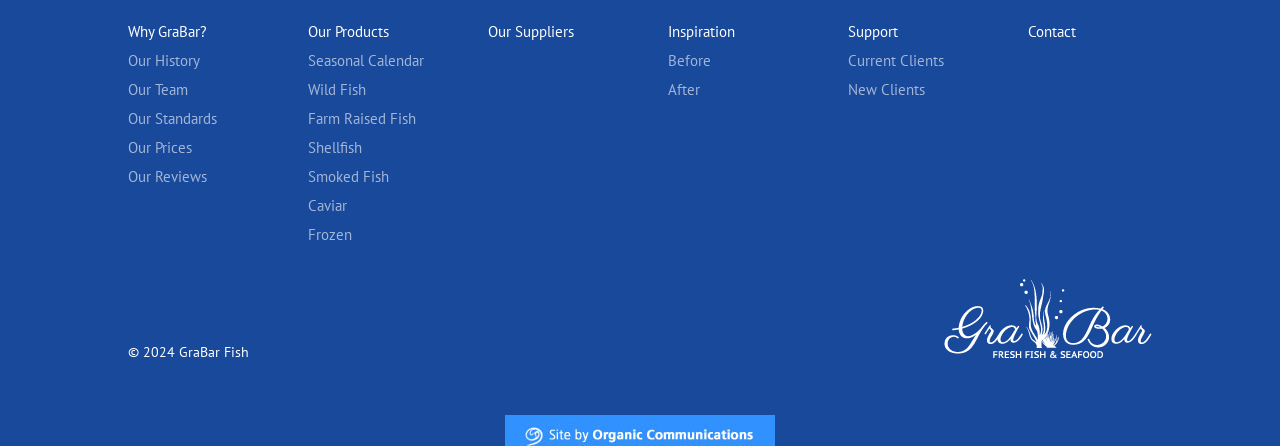Could you determine the bounding box coordinates of the clickable element to complete the instruction: "Explore seasonal calendar"? Provide the coordinates as four float numbers between 0 and 1, i.e., [left, top, right, bottom].

[0.241, 0.114, 0.331, 0.156]